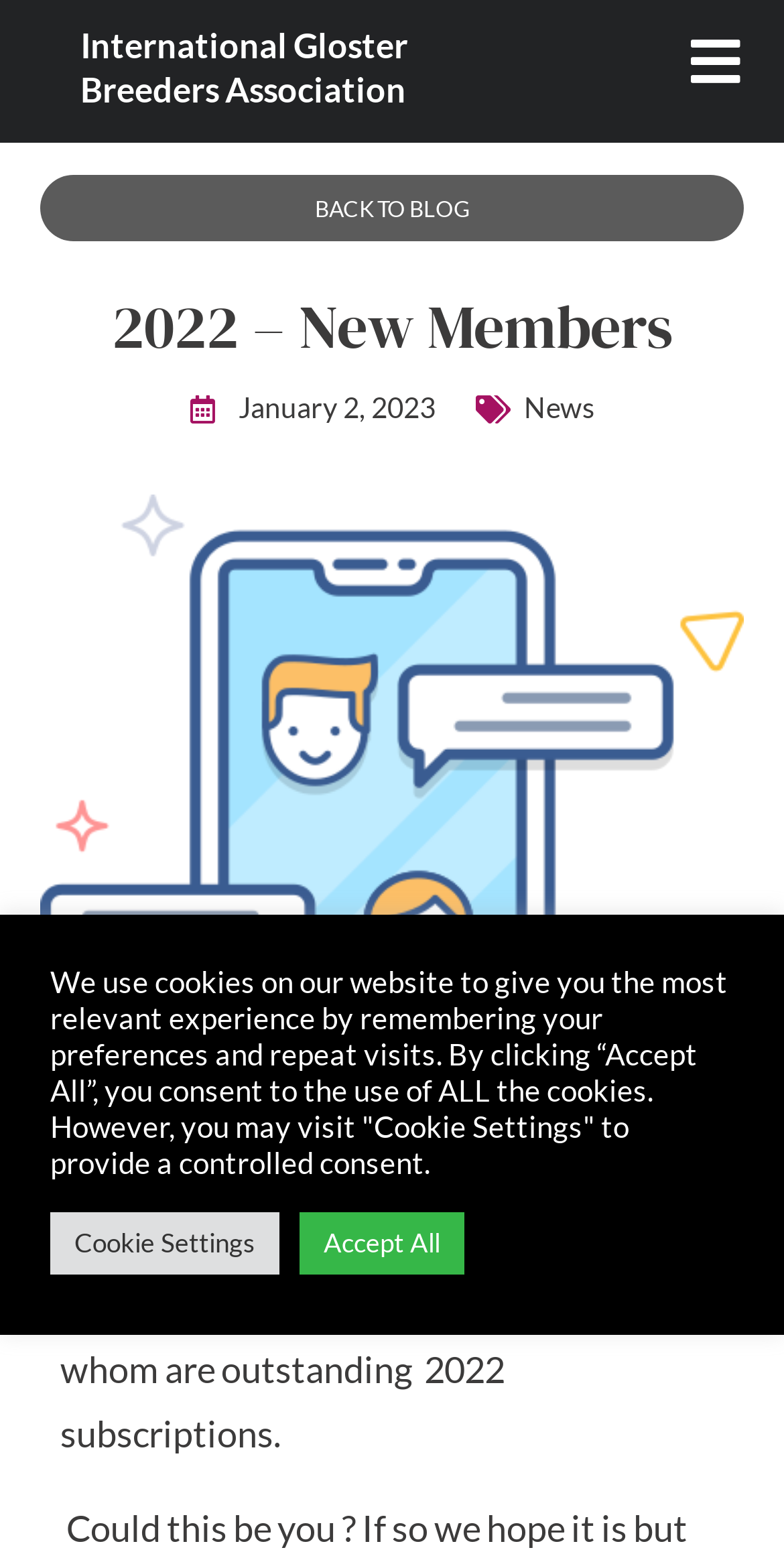What is the price of the Dedicated Section 12 Months?
Answer with a single word or short phrase according to what you see in the image.

£150